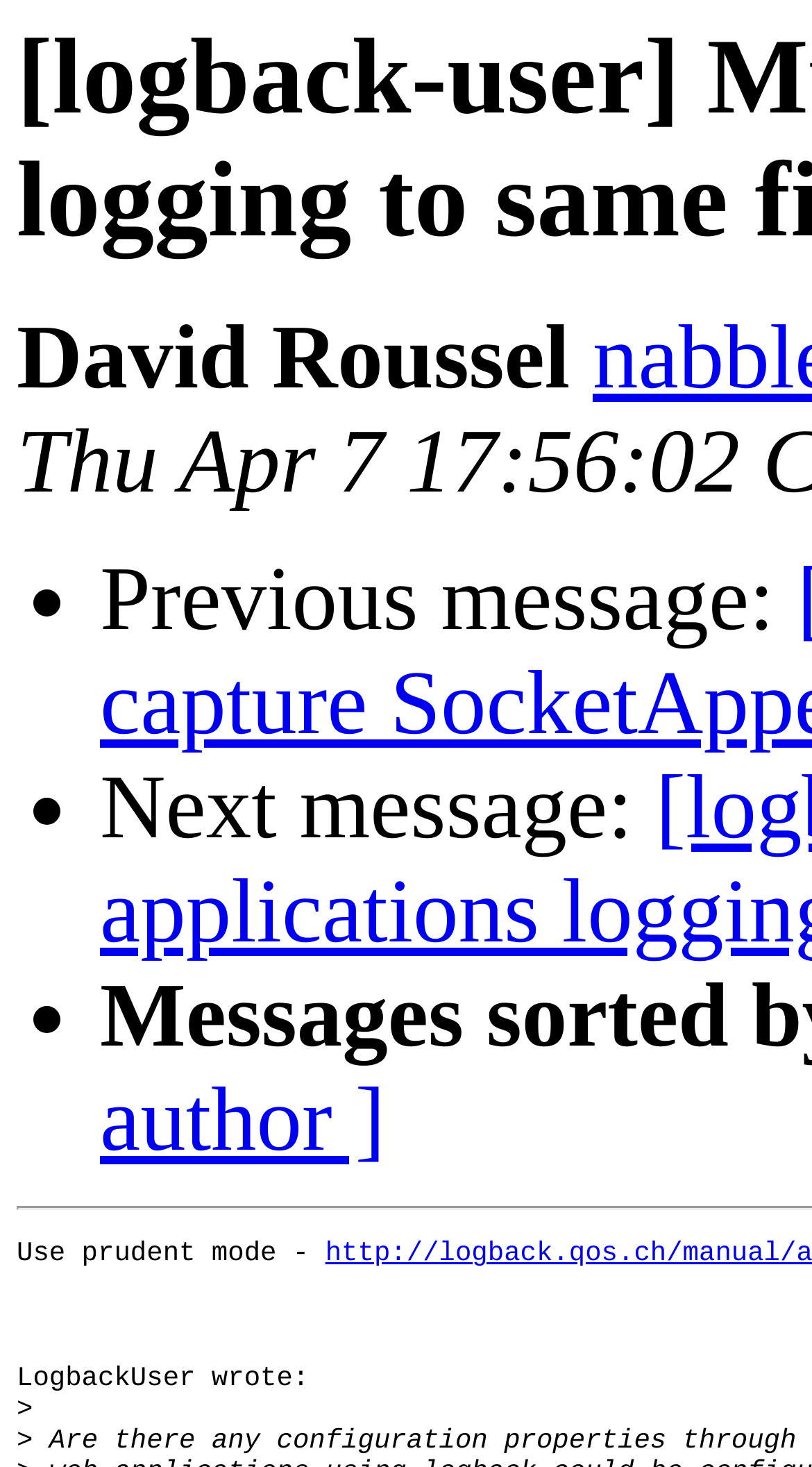What mode is being suggested?
Based on the image content, provide your answer in one word or a short phrase.

Prudent mode